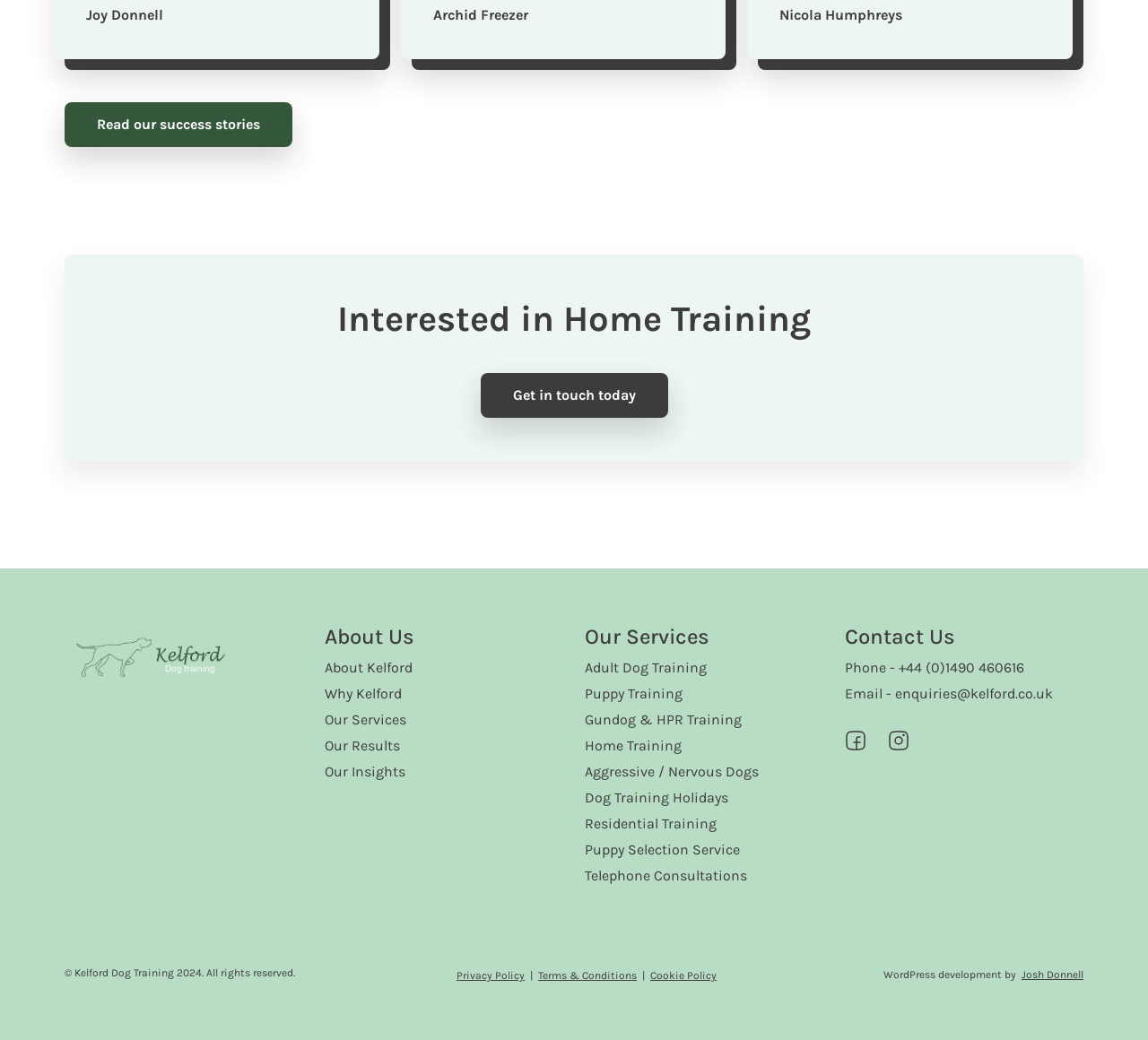What is the copyright year of the webpage?
Kindly offer a detailed explanation using the data available in the image.

I found the text '© Kelford Dog Training 2024. All rights reserved.' at the bottom of the webpage, which indicates the copyright year.